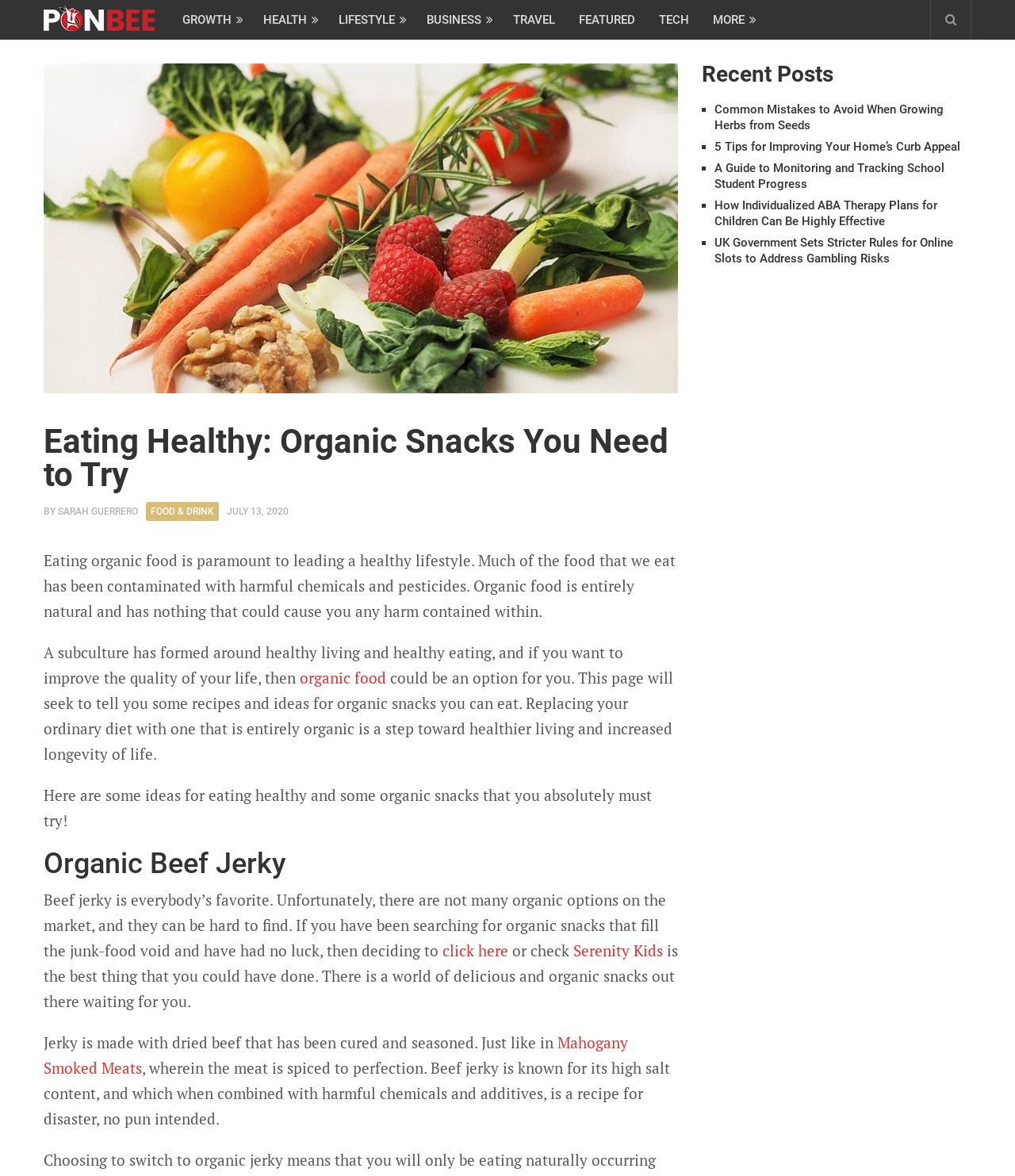Please give a succinct answer using a single word or phrase:
What is the category of this article?

Food & Drink